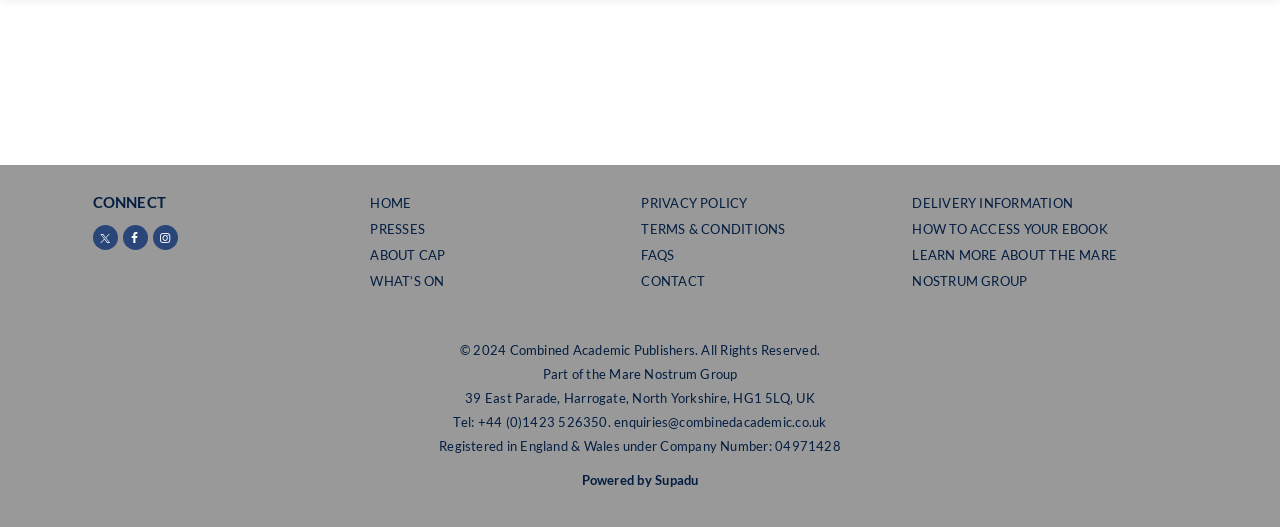Please reply to the following question using a single word or phrase: 
What is the first link on the top left?

CONNECT